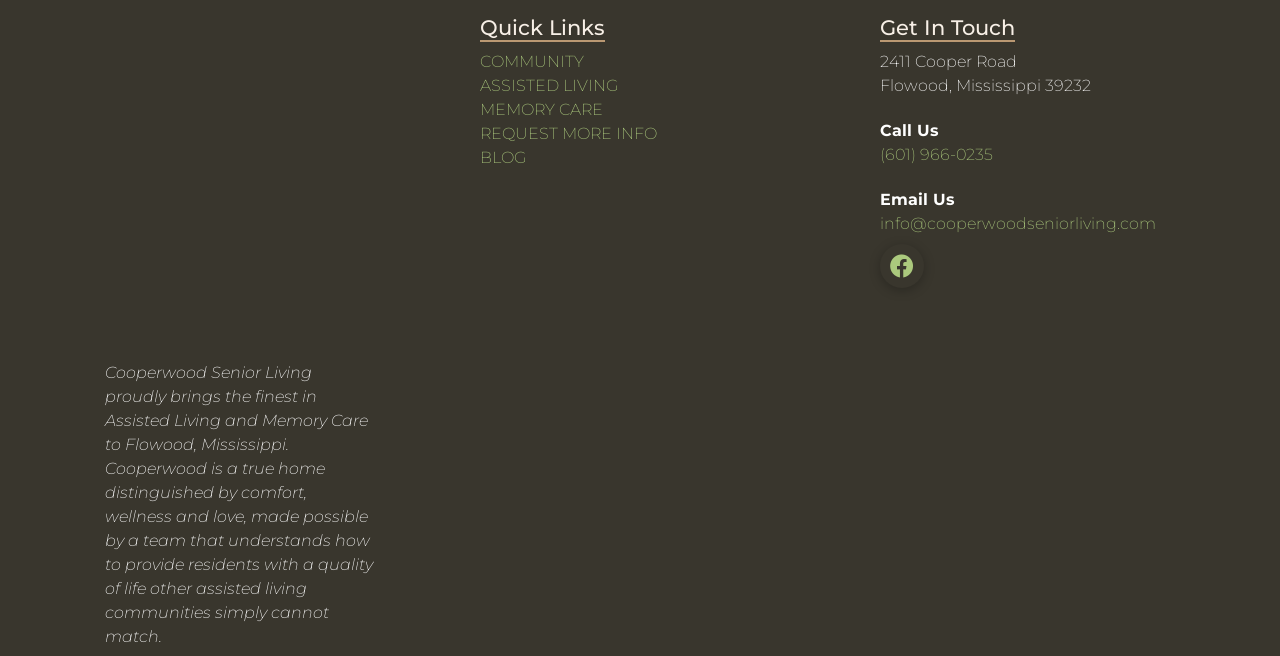What is the email address of Cooperwood Senior Living?
Answer the question with a single word or phrase derived from the image.

info@cooperwoodseniorliving.com